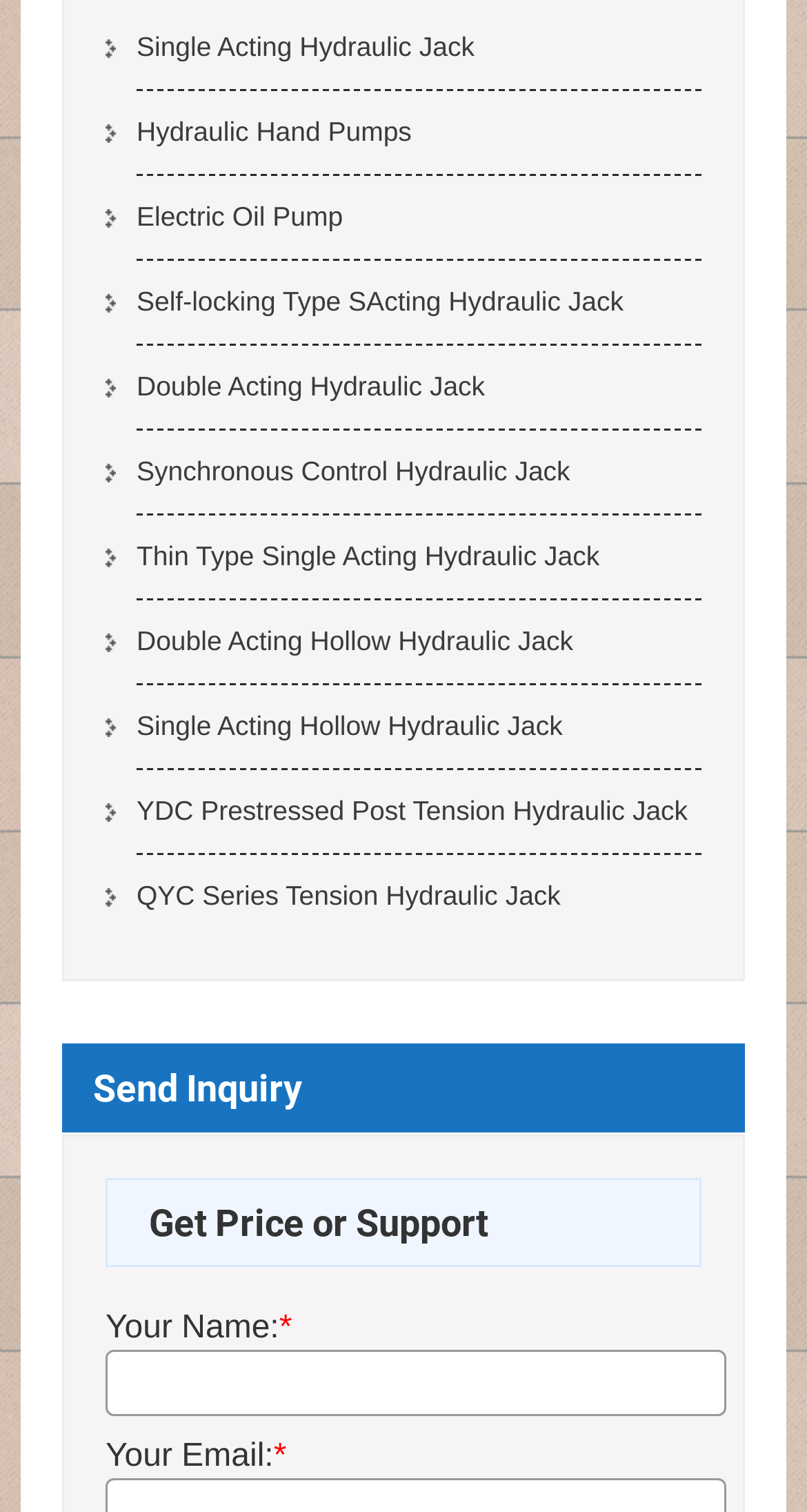What is the purpose of the textbox?
Based on the image, provide your answer in one word or phrase.

Enter Name